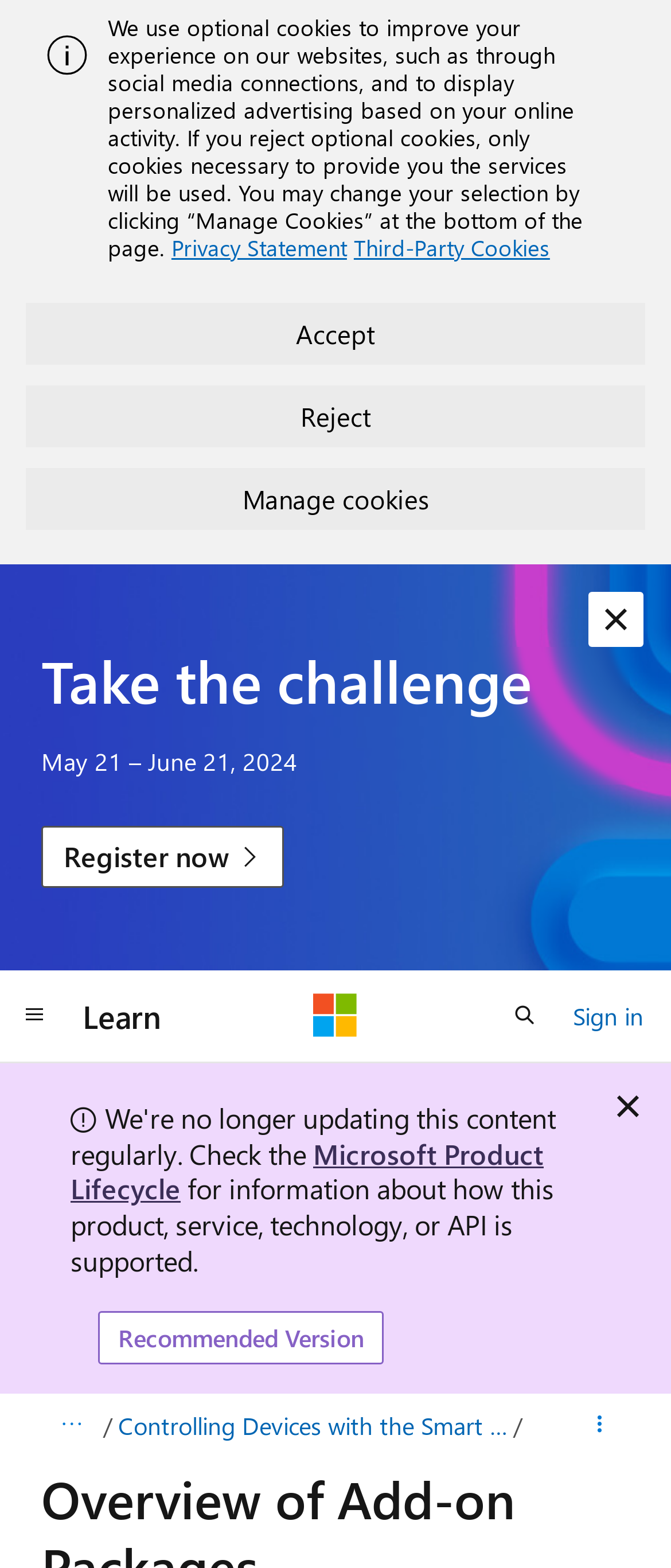What is the duration of the challenge?
Respond to the question with a single word or phrase according to the image.

May 21 – June 21, 2024